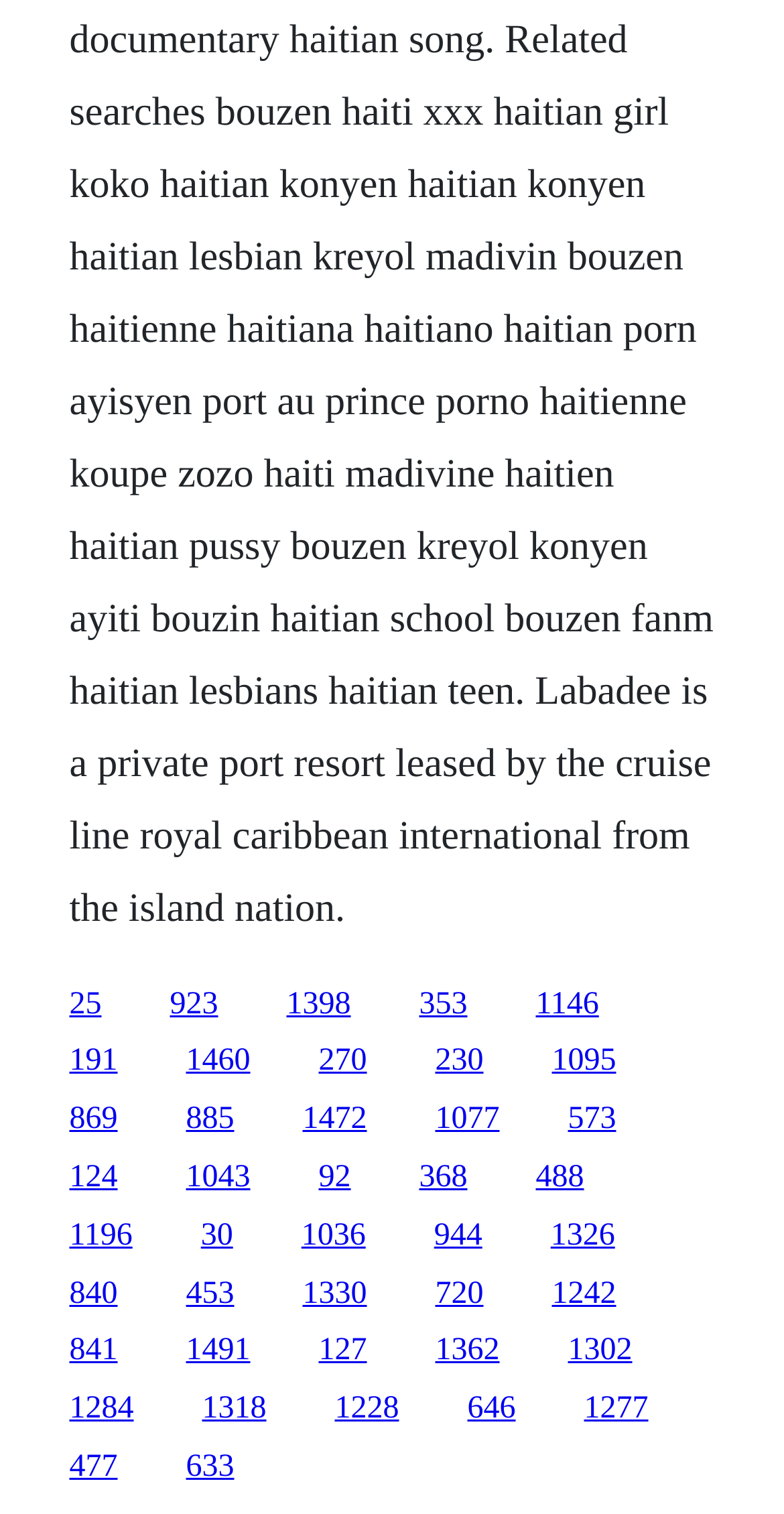Provide a short answer to the following question with just one word or phrase: How many links are there in the top half of the webpage?

15